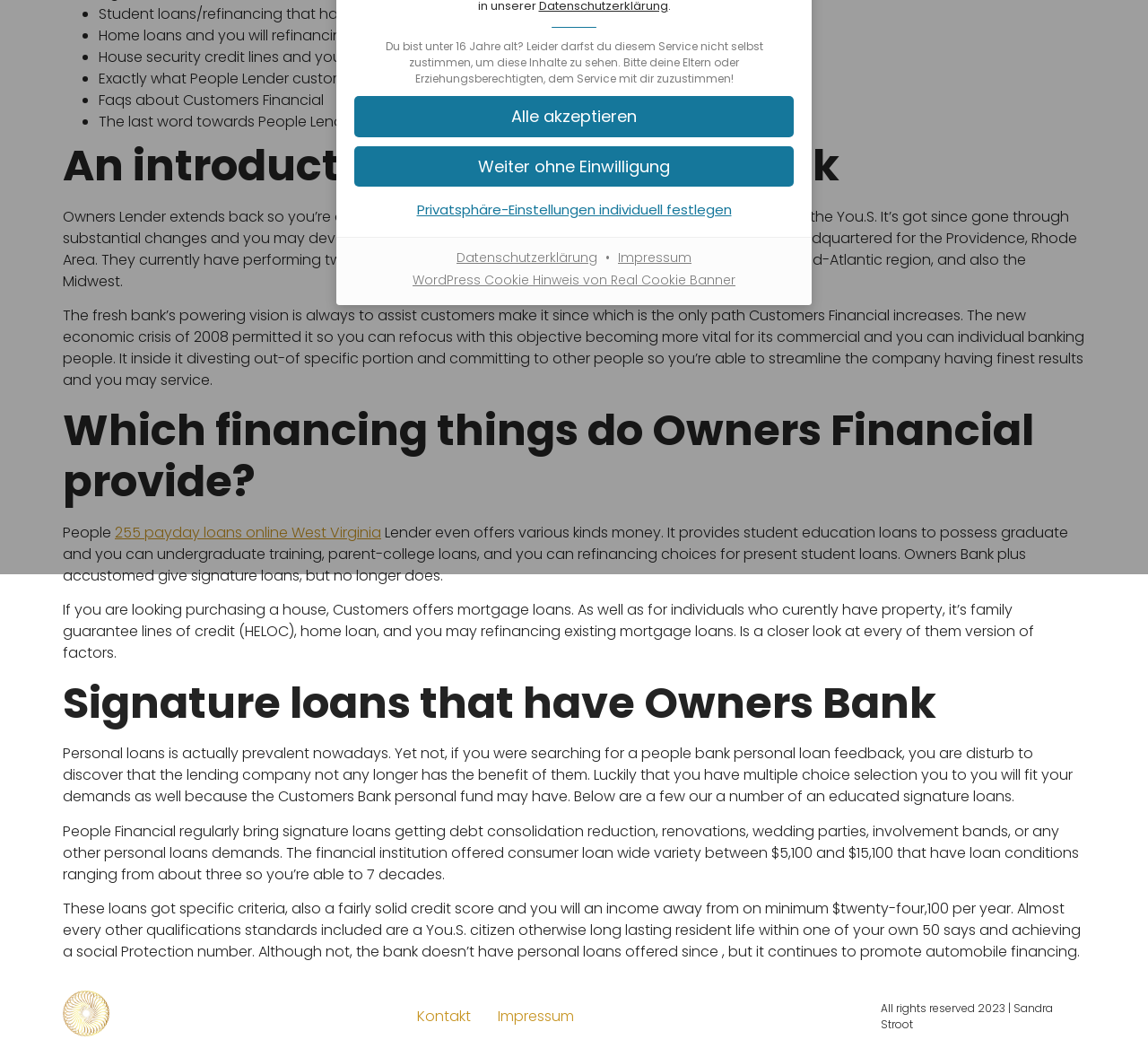For the element described, predict the bounding box coordinates as (top-left x, top-left y, bottom-right x, bottom-right y). All values should be between 0 and 1. Element description: alt="Sandra Stroot"

[0.055, 0.937, 0.095, 0.987]